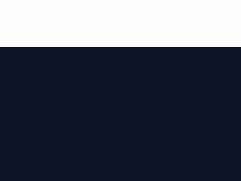Offer a detailed explanation of what is happening in the image.

The image is associated with an article titled "Dream Irl," which explores the topic of the popular internet personality Dream. It likely provides insights or facts about Dream's identity and the impact he has had in the online gaming community. The article may delve into various aspects of his persona, including his content style and engagement with followers. Overall, it aims to enlighten readers about who Dream is and the significance of his presence in the digital landscape.